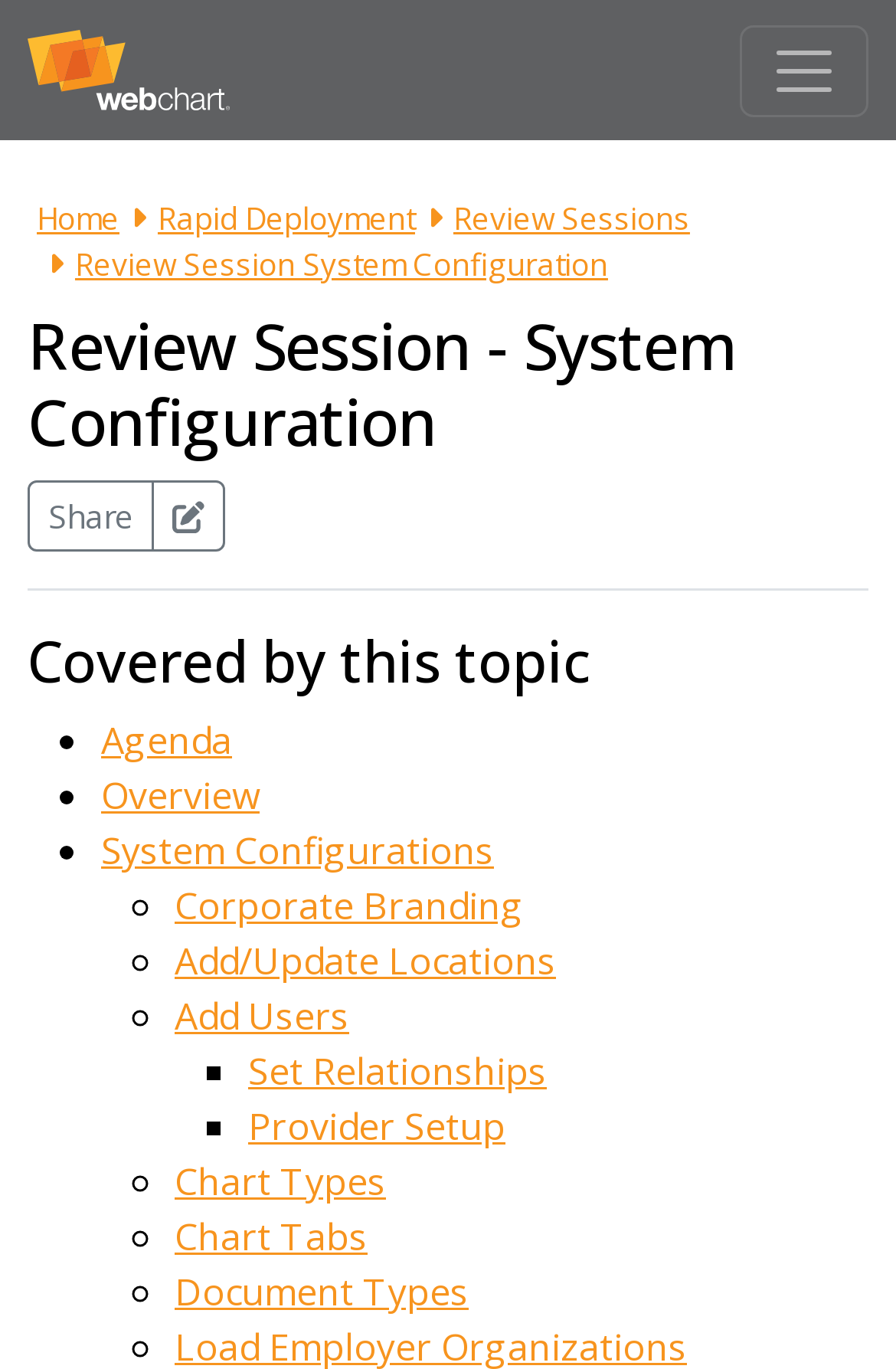Show the bounding box coordinates for the element that needs to be clicked to execute the following instruction: "Click the Share button". Provide the coordinates in the form of four float numbers between 0 and 1, i.e., [left, top, right, bottom].

[0.031, 0.351, 0.172, 0.403]